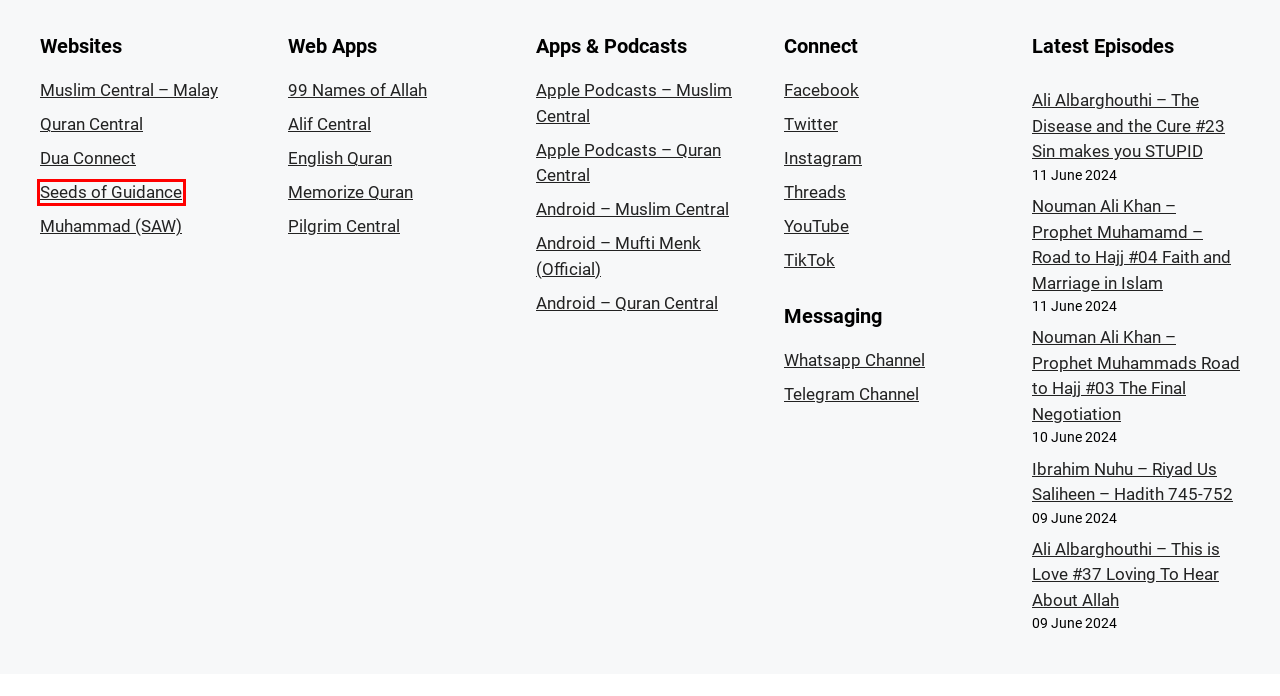Analyze the webpage screenshot with a red bounding box highlighting a UI element. Select the description that best matches the new webpage after clicking the highlighted element. Here are the options:
A. English Quran - Offline Ready Web App
B. Seeds of Guidance - FREE Self-Enrichment Courses at Your Own Pace
C. Muslim Central - Malay
D. Dua Connect
E. Memorize Quran - Web & Desktop App
F. Ibrahim Nuhu - Riyad Us Saliheen - Hadith 745-752
G. Nouman Ali Khan - Prophet Muhamamd - Road to Hajj #04 Faith and Marriage in Islam
H. Pilgrim Central - Hajj & Umrah Guide

B